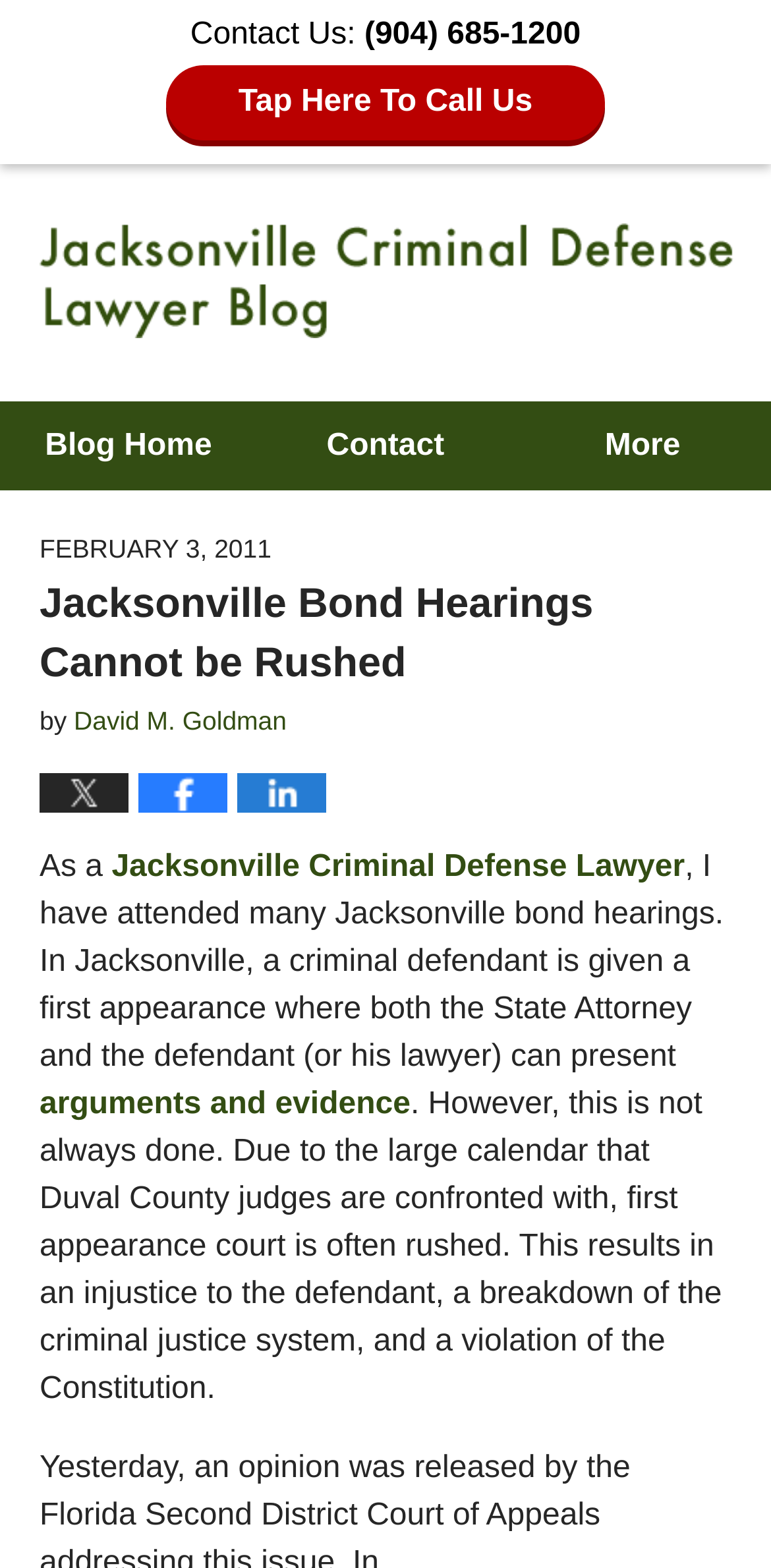How can I share this post on social media?
Please provide an in-depth and detailed response to the question.

I found the social media sharing options by looking at the link elements with the content 'Tweet this Post', 'Share on Facebook', and 'Share on LinkedIn' which are located near the bottom of the page.